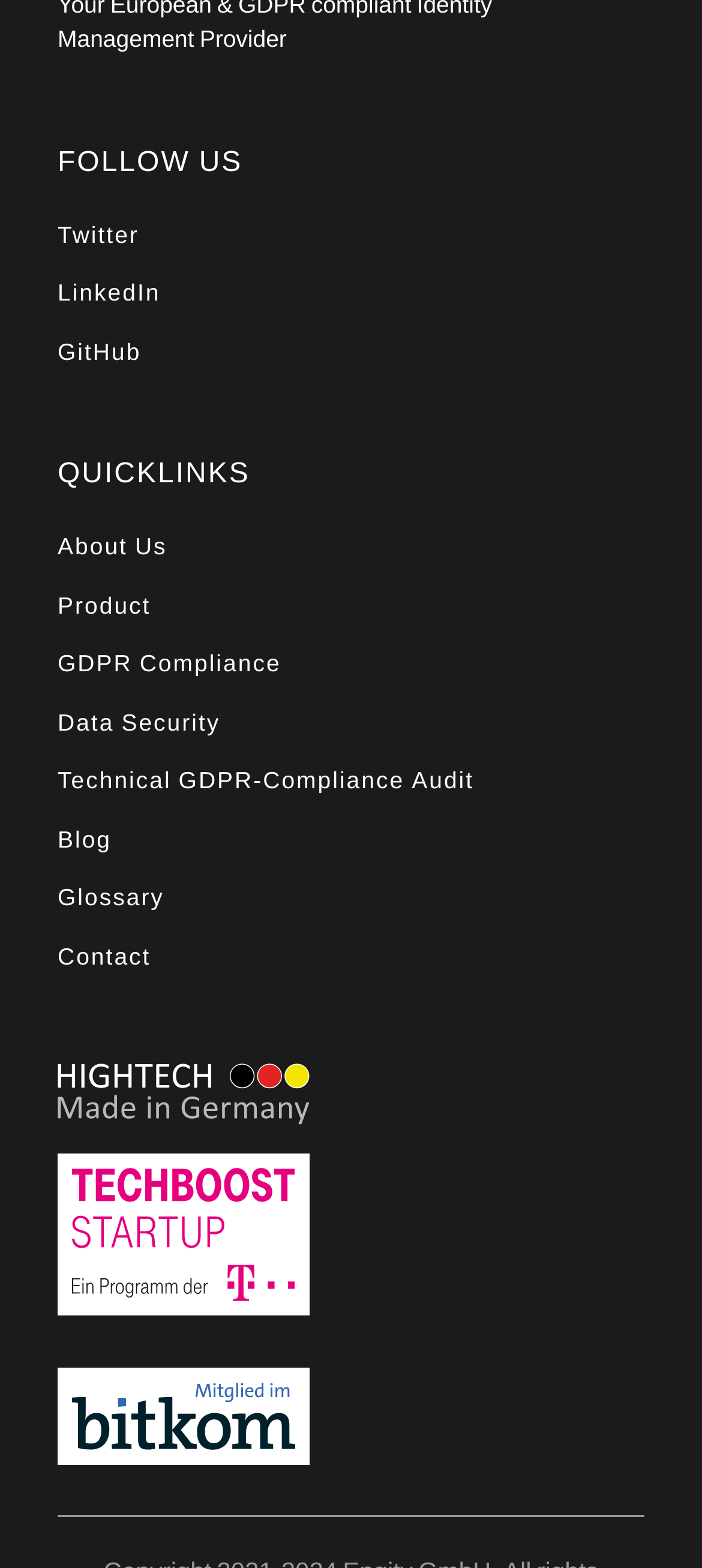Determine the bounding box coordinates for the element that should be clicked to follow this instruction: "View the certification from TECHBOOST program". The coordinates should be given as four float numbers between 0 and 1, in the format [left, top, right, bottom].

[0.082, 0.736, 0.918, 0.846]